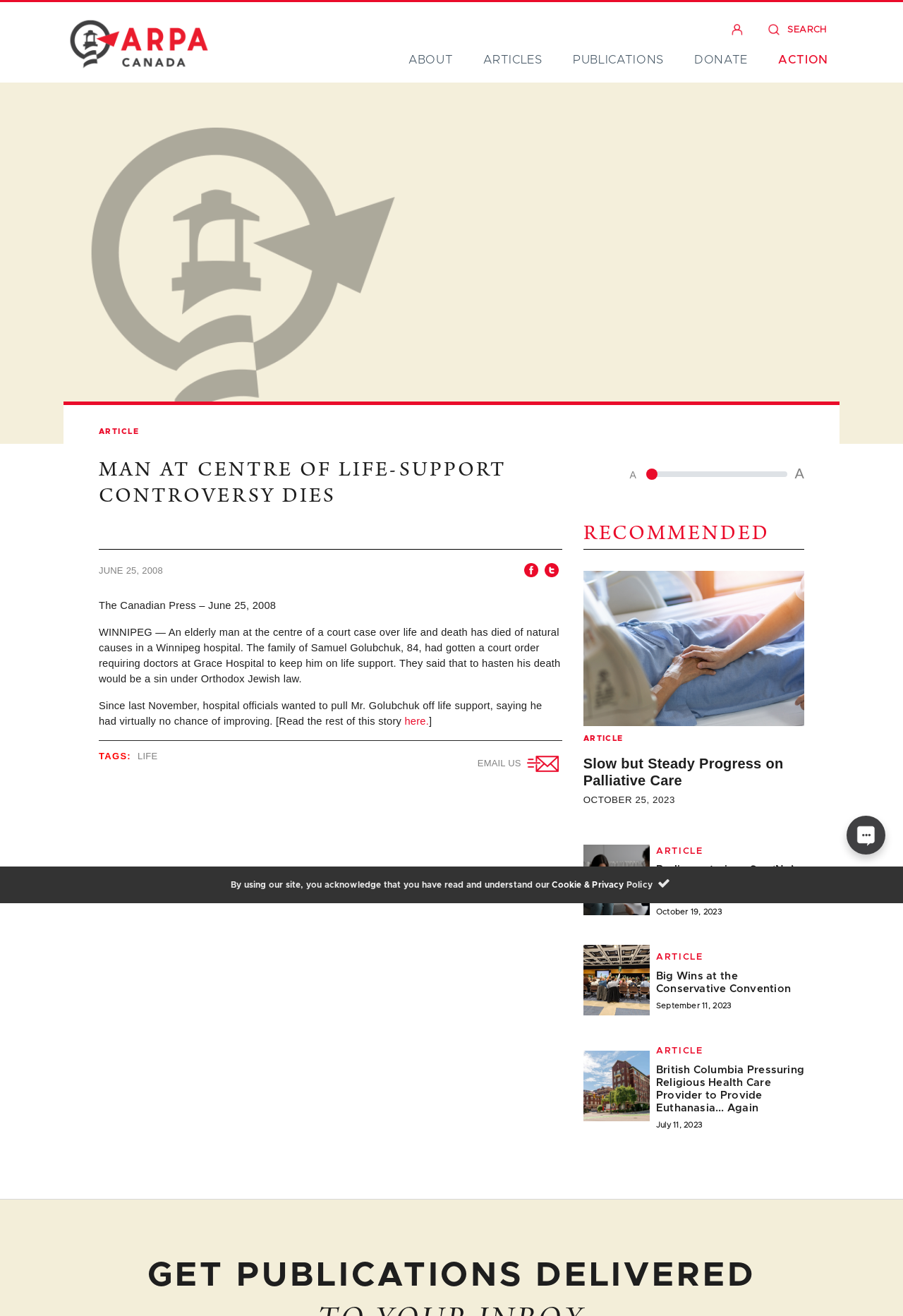Please identify the bounding box coordinates of where to click in order to follow the instruction: "Search for something".

None